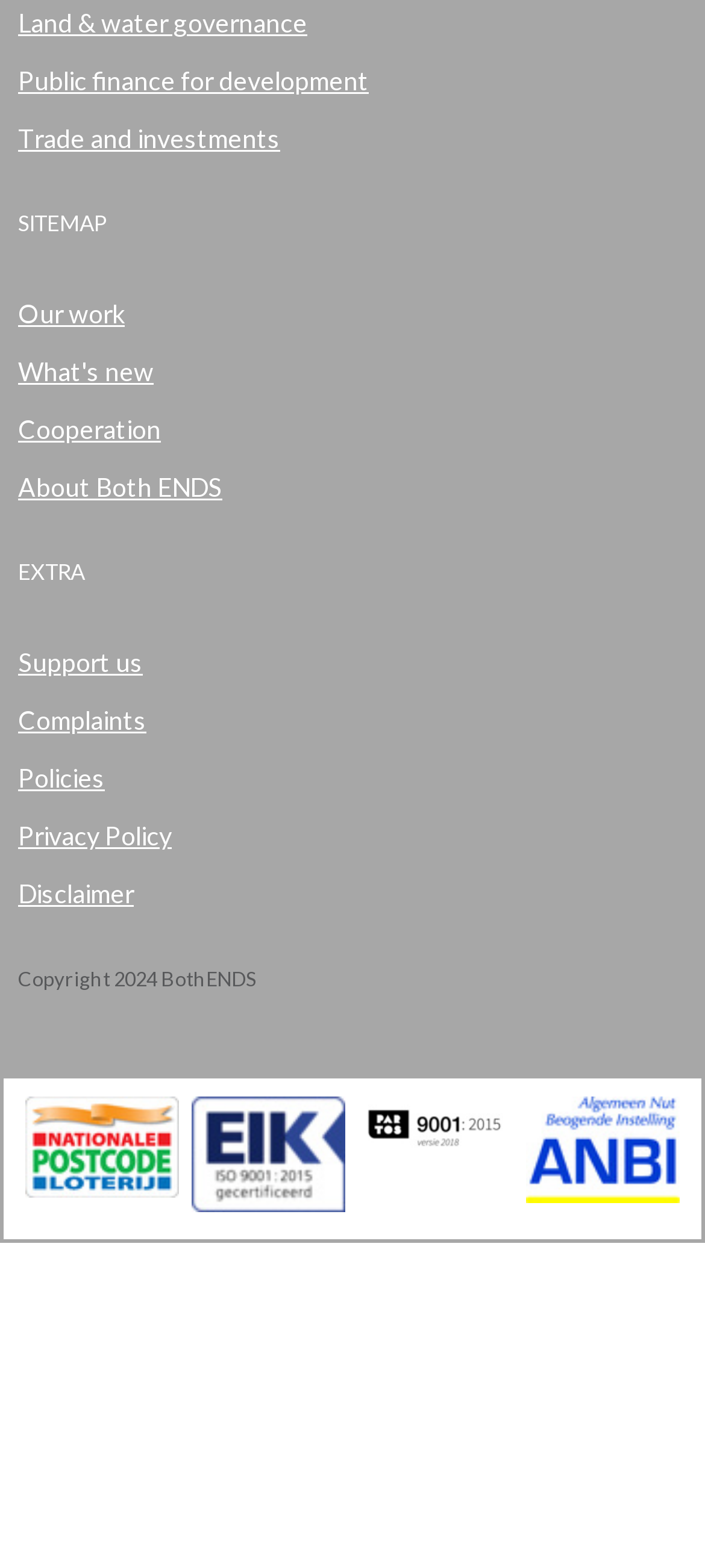Find the bounding box coordinates for the area you need to click to carry out the instruction: "Read About Both ENDS". The coordinates should be four float numbers between 0 and 1, indicated as [left, top, right, bottom].

[0.026, 0.301, 0.315, 0.321]